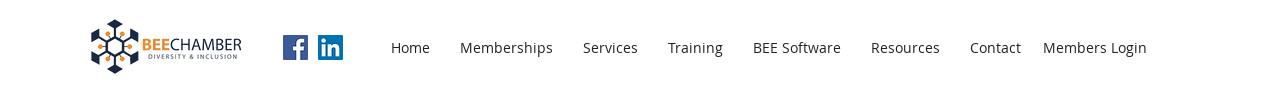What is the purpose of the navigation bar?
Look at the image and answer the question with a single word or phrase.

Facilitates user interaction